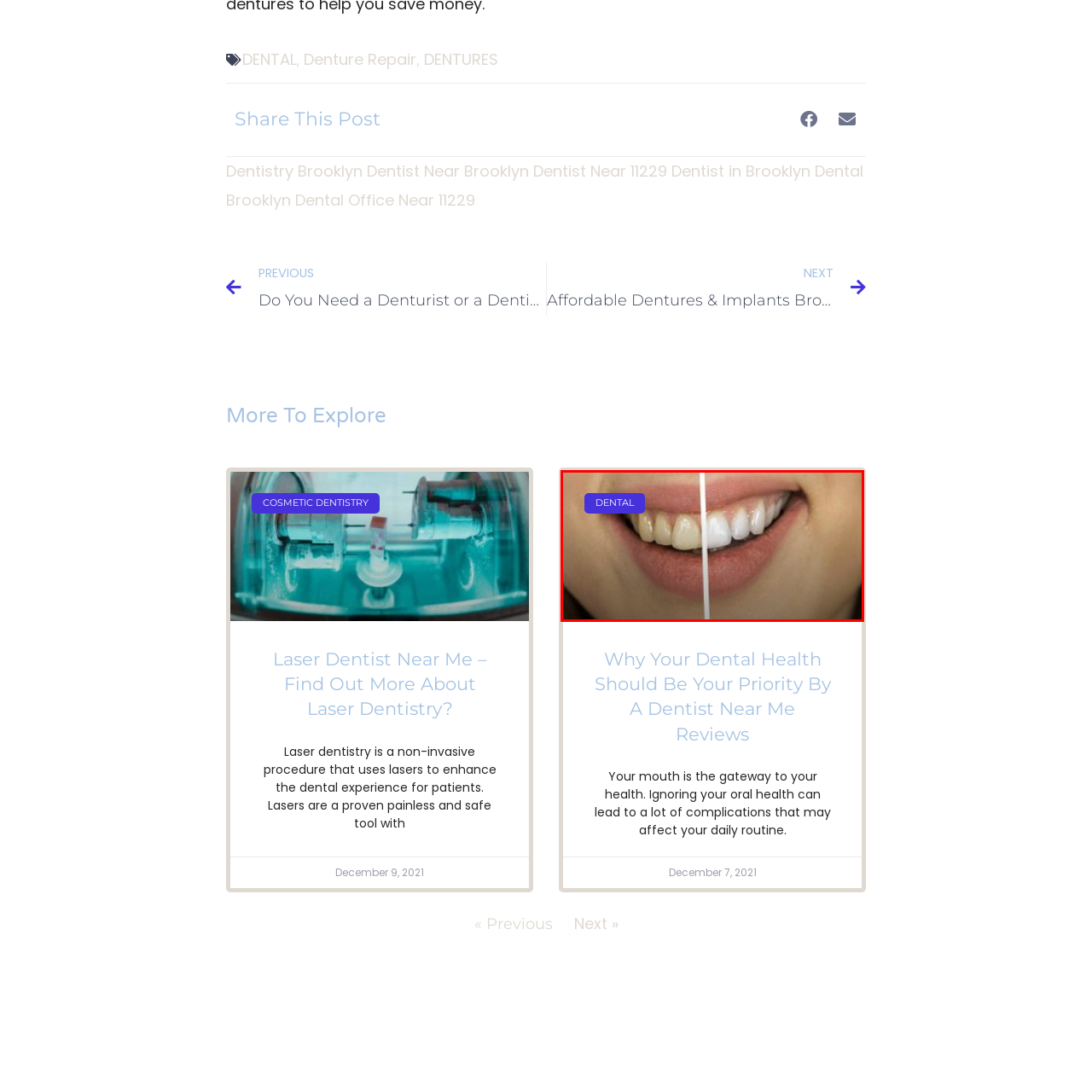How many sets of teeth are shown in the image?
Focus on the red bounded area in the image and respond to the question with a concise word or phrase.

Two